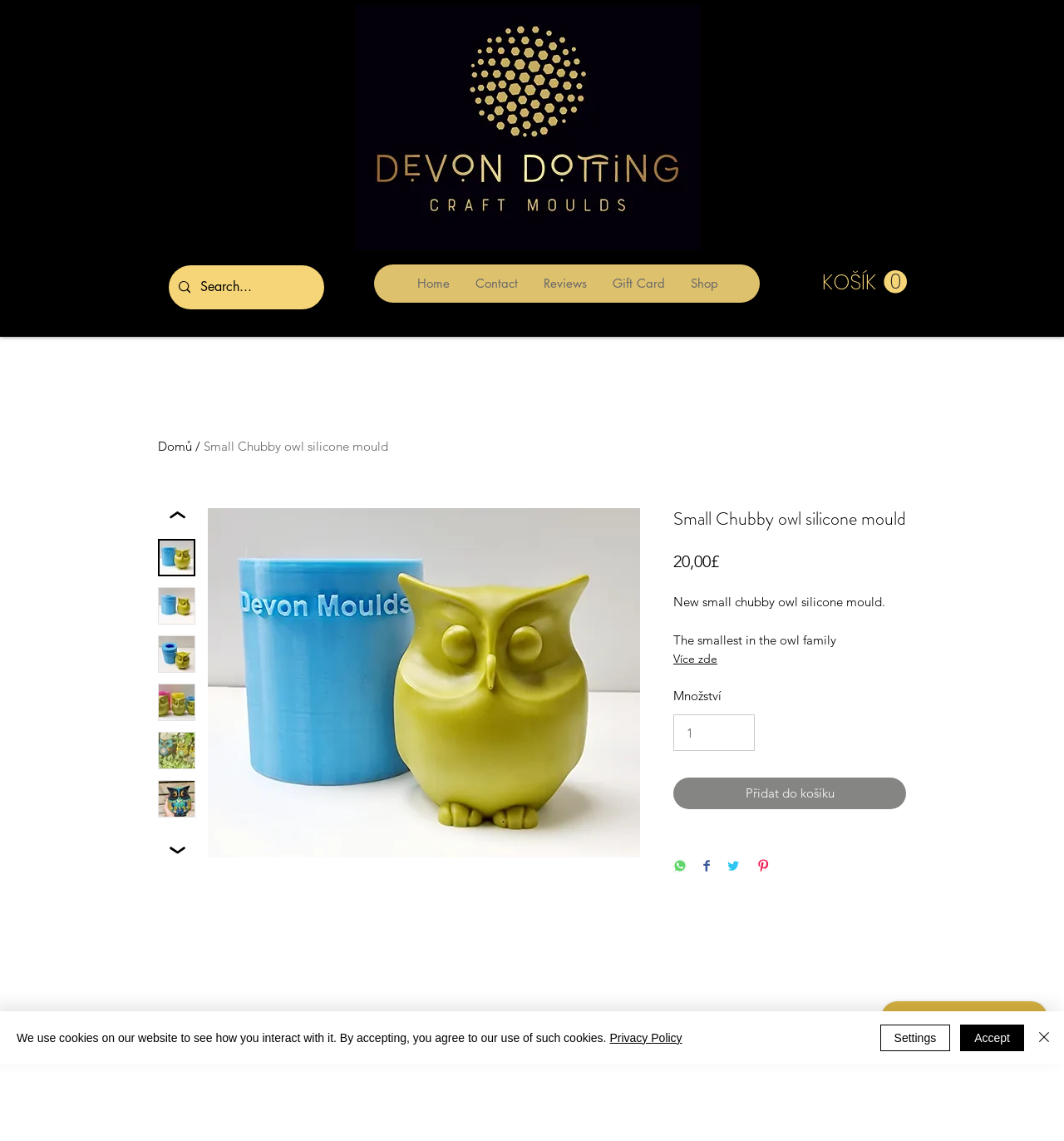Please determine the primary heading and provide its text.

Small Chubby owl silicone mould